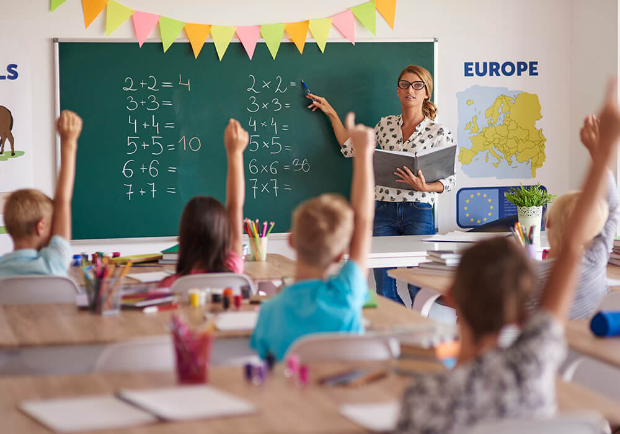What is on the walls of the classroom?
Refer to the image and answer the question using a single word or phrase.

Educational maps